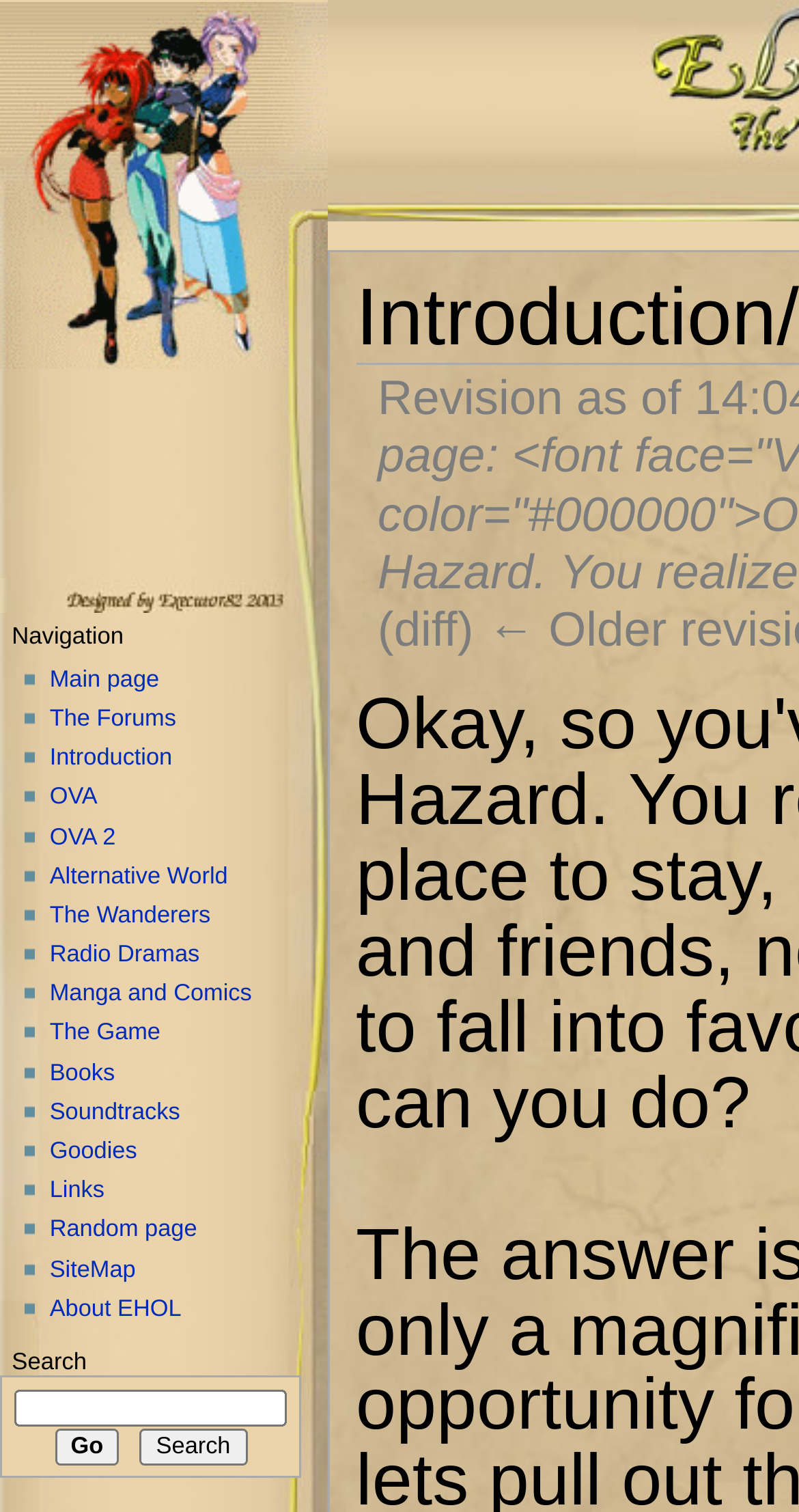Respond to the question below with a single word or phrase:
What is the purpose of the search bar?

To search the website